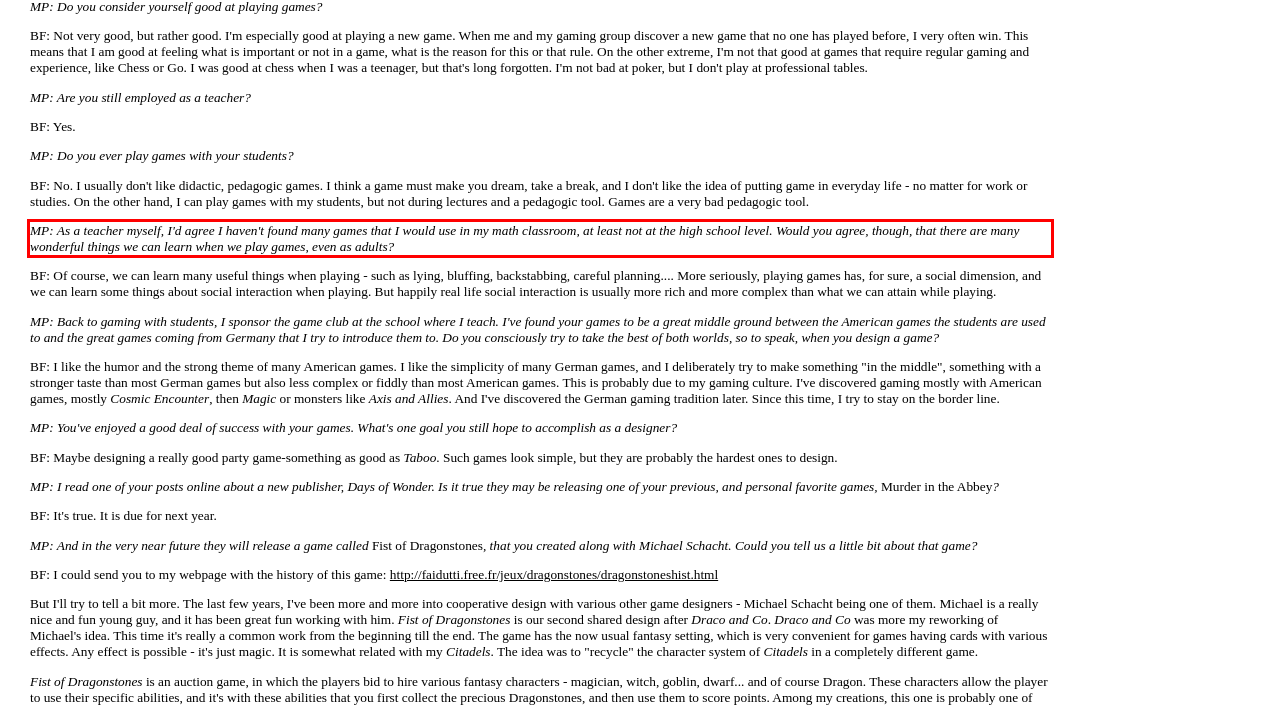Given a screenshot of a webpage, locate the red bounding box and extract the text it encloses.

MP: As a teacher myself, I'd agree I haven't found many games that I would use in my math classroom, at least not at the high school level. Would you agree, though, that there are many wonderful things we can learn when we play games, even as adults?